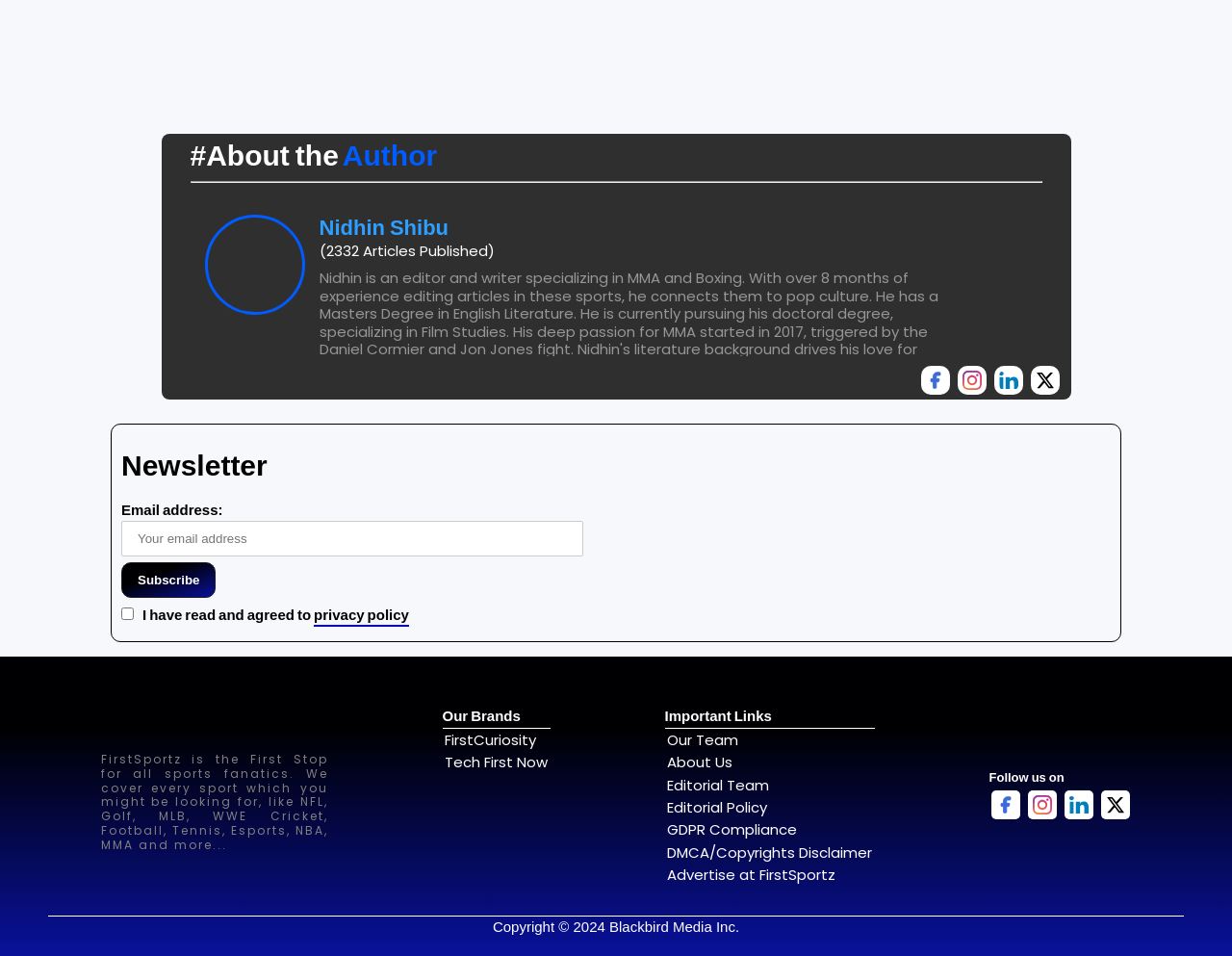Please study the image and answer the question comprehensively:
What is the author's name?

The author's name can be found in the section 'About the Author' where it is written as 'Nidhin Shibu' with a link to the author's profile.